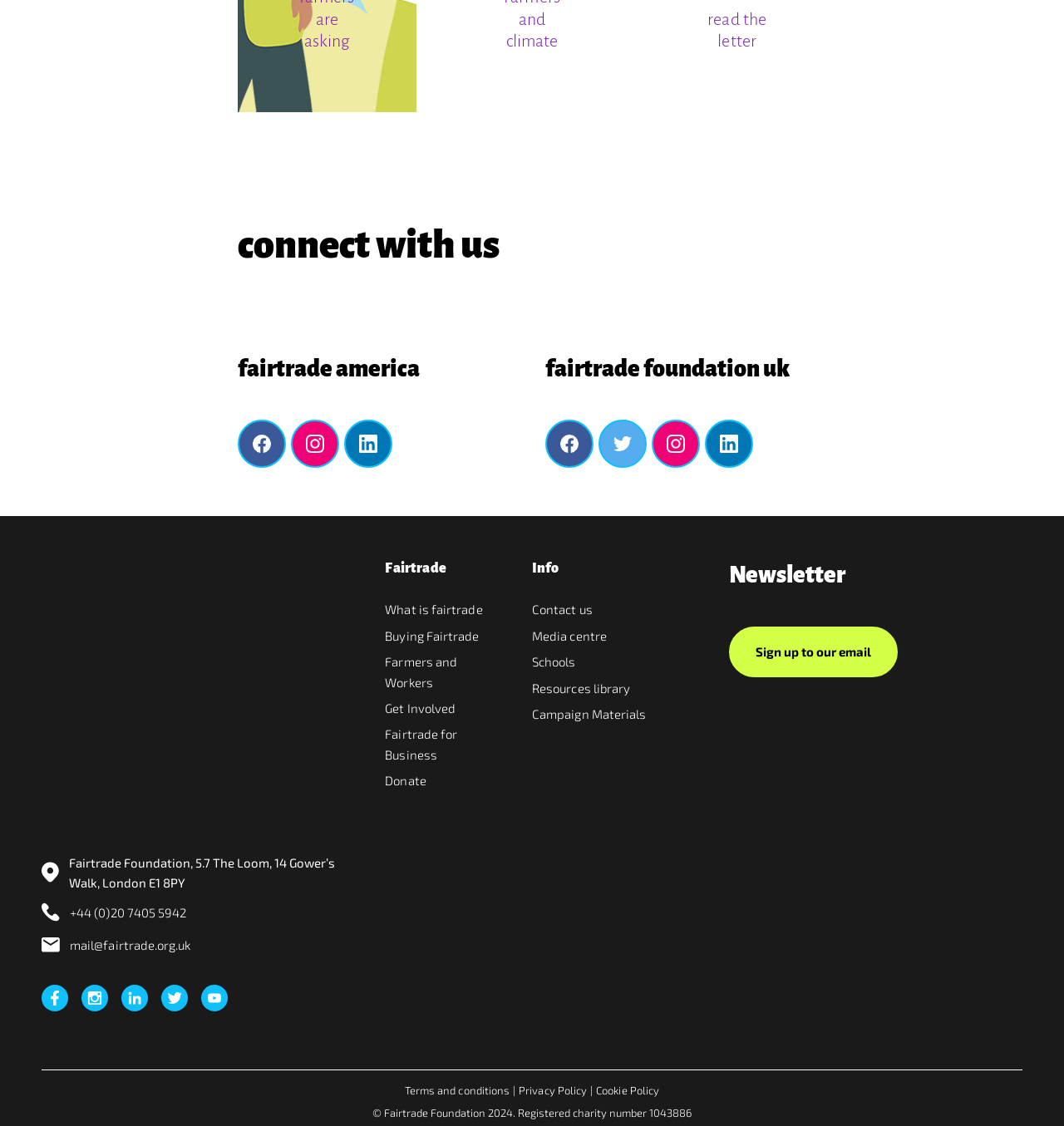What is the phone number of Fairtrade Foundation?
Provide an in-depth answer to the question, covering all aspects.

The phone number of Fairtrade Foundation can be found in the contact information section, as a link '+44 (0)20 7405 5942'.